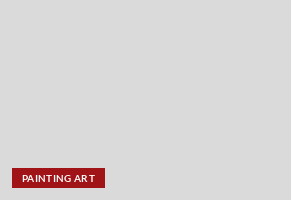Where is the painting exhibited?
Give a thorough and detailed response to the question.

According to the caption, the painting is exhibited at the Art Institute of Chicago, which is mentioned as the location where the unusual Salvador Dalí painting is displayed.